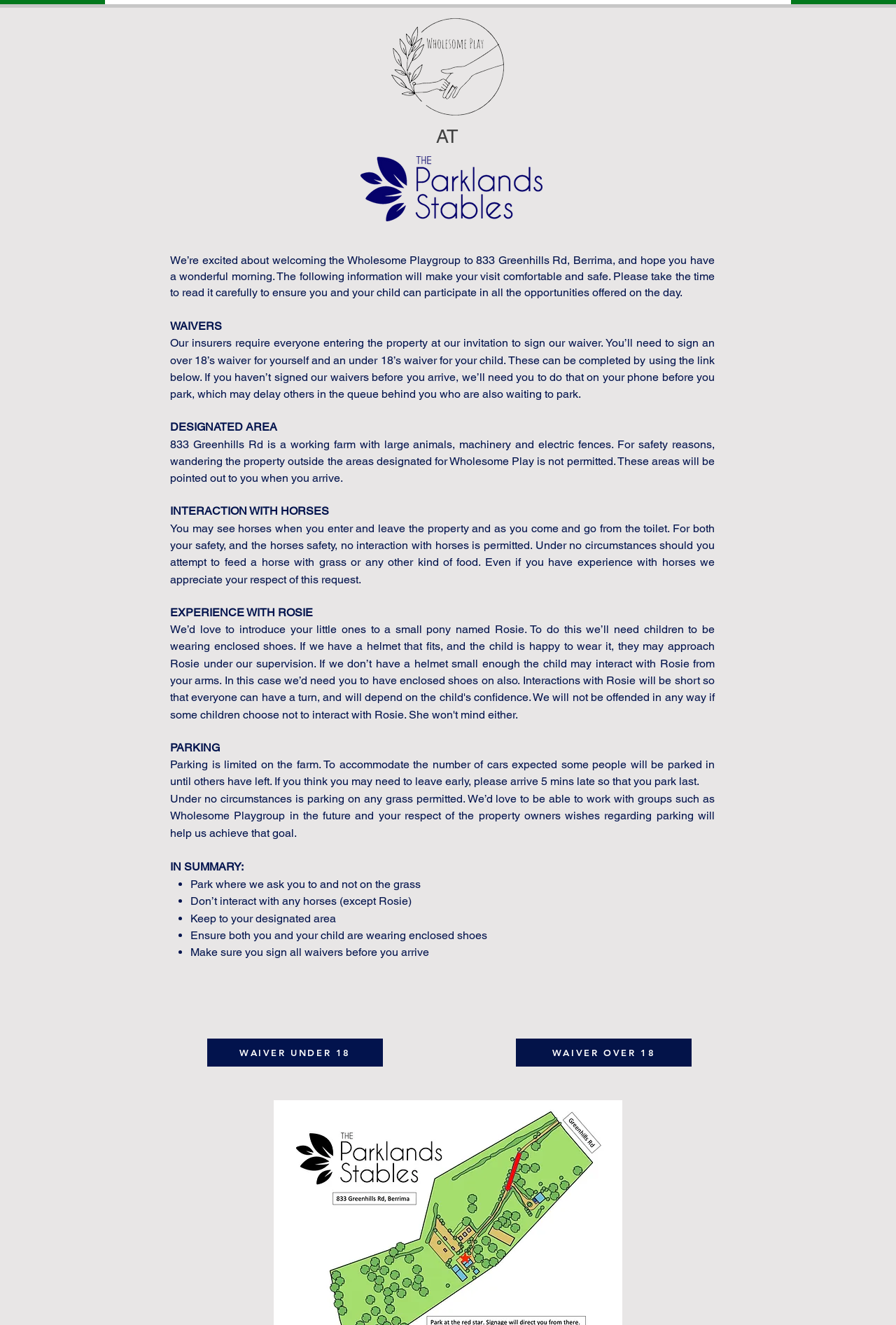Please reply to the following question with a single word or a short phrase:
What is required for everyone entering the property?

Sign a waiver